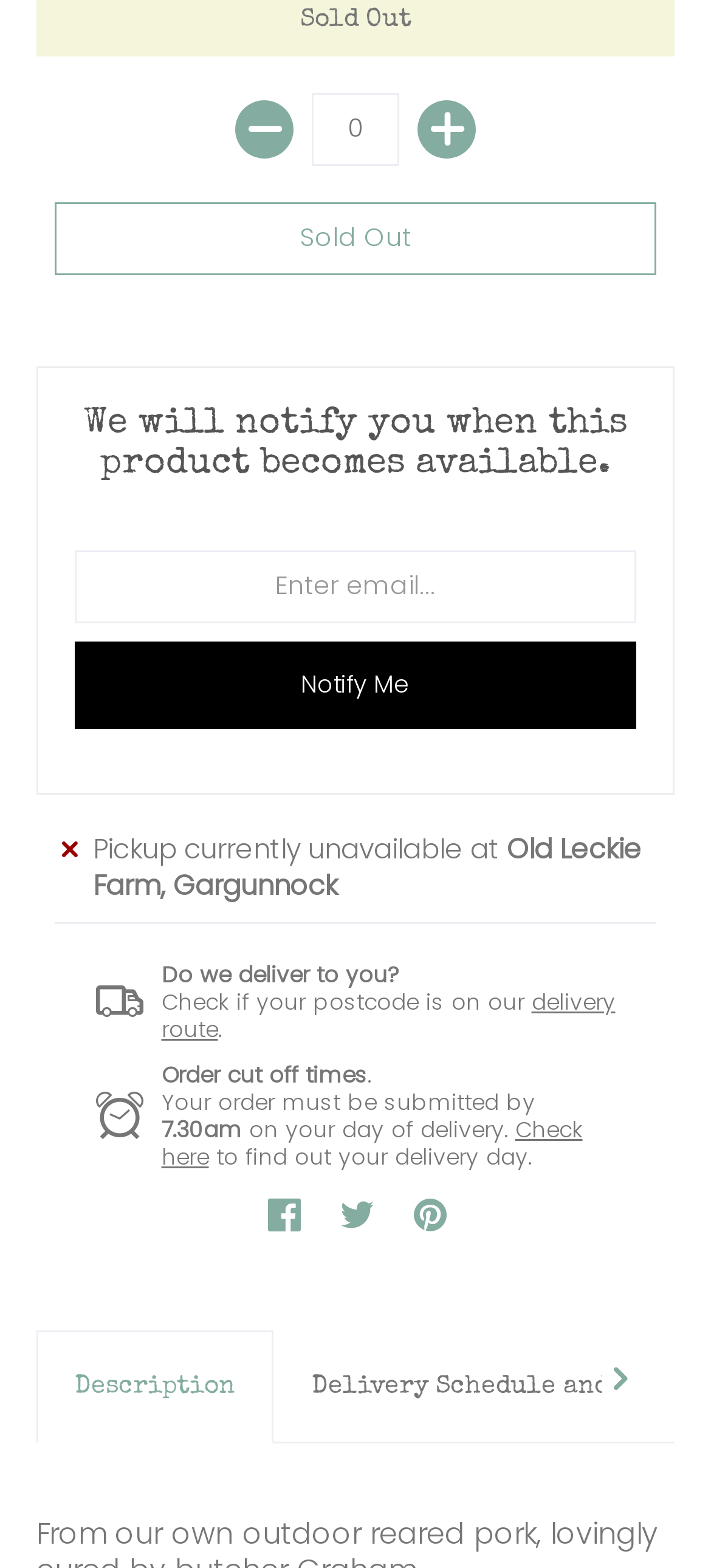Please determine the bounding box coordinates for the UI element described here. Use the format (top-left x, top-left y, bottom-right x, bottom-right y) with values bounded between 0 and 1: aria-label="Pinterest"

[0.582, 0.761, 0.628, 0.79]